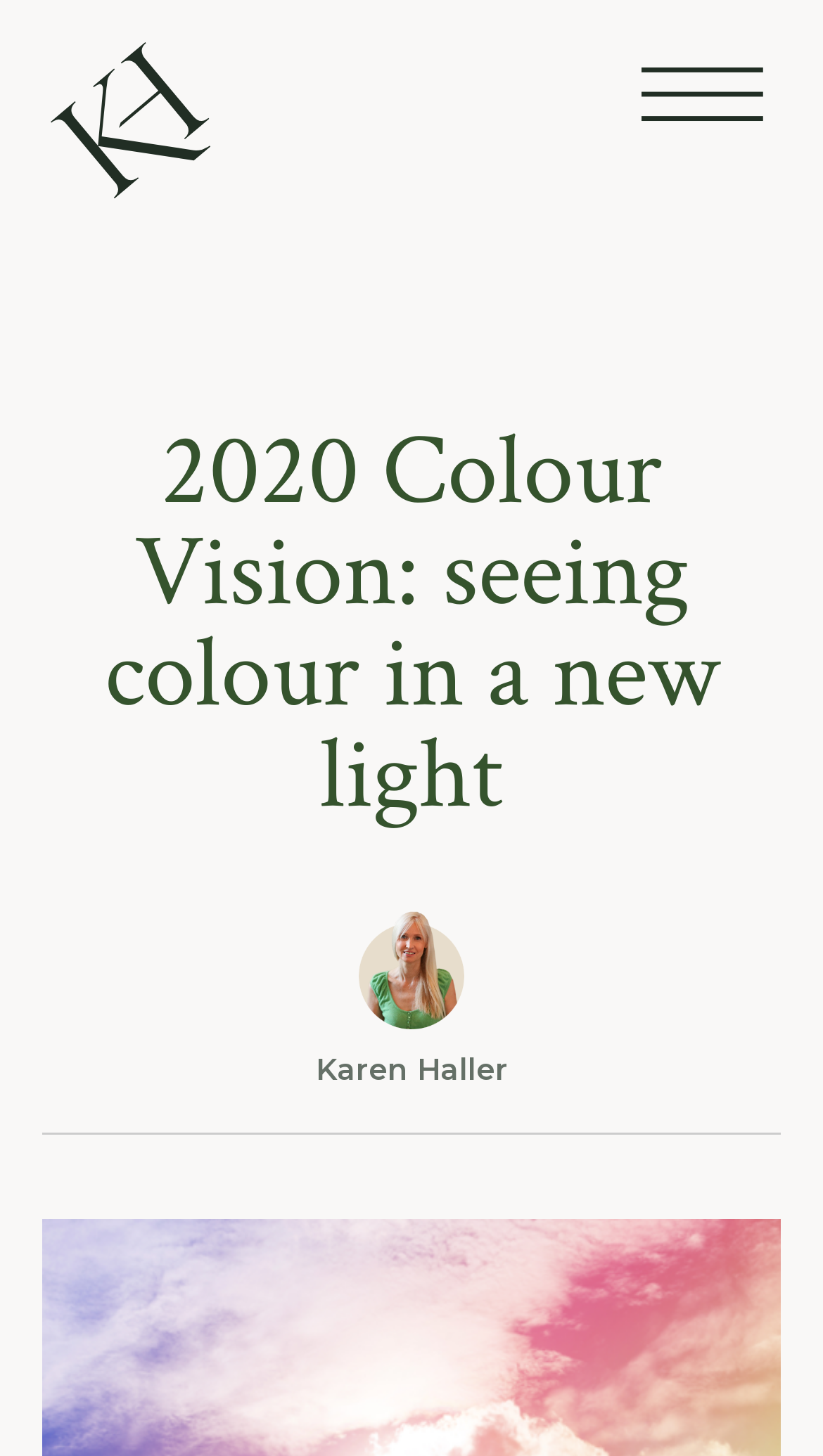Provide a one-word or one-phrase answer to the question:
What is the color of the CDC logo?

Dark green